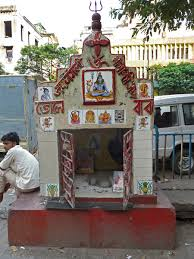Answer the following query concisely with a single word or phrase:
What is the purpose of these roadside shrines?

places for meditation